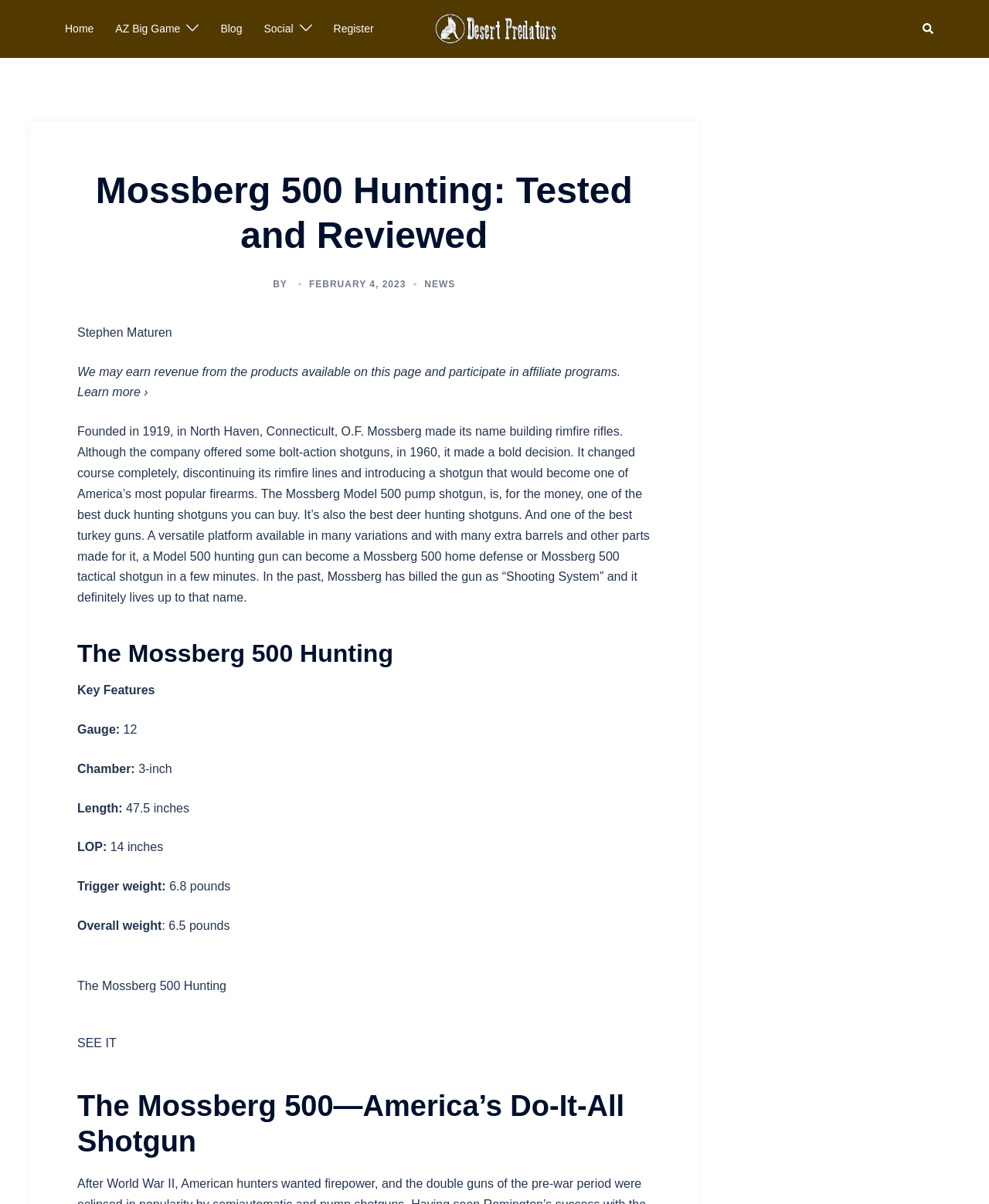Identify the bounding box coordinates of the clickable region to carry out the given instruction: "Read about the Mossberg Model 500".

[0.289, 0.405, 0.406, 0.416]